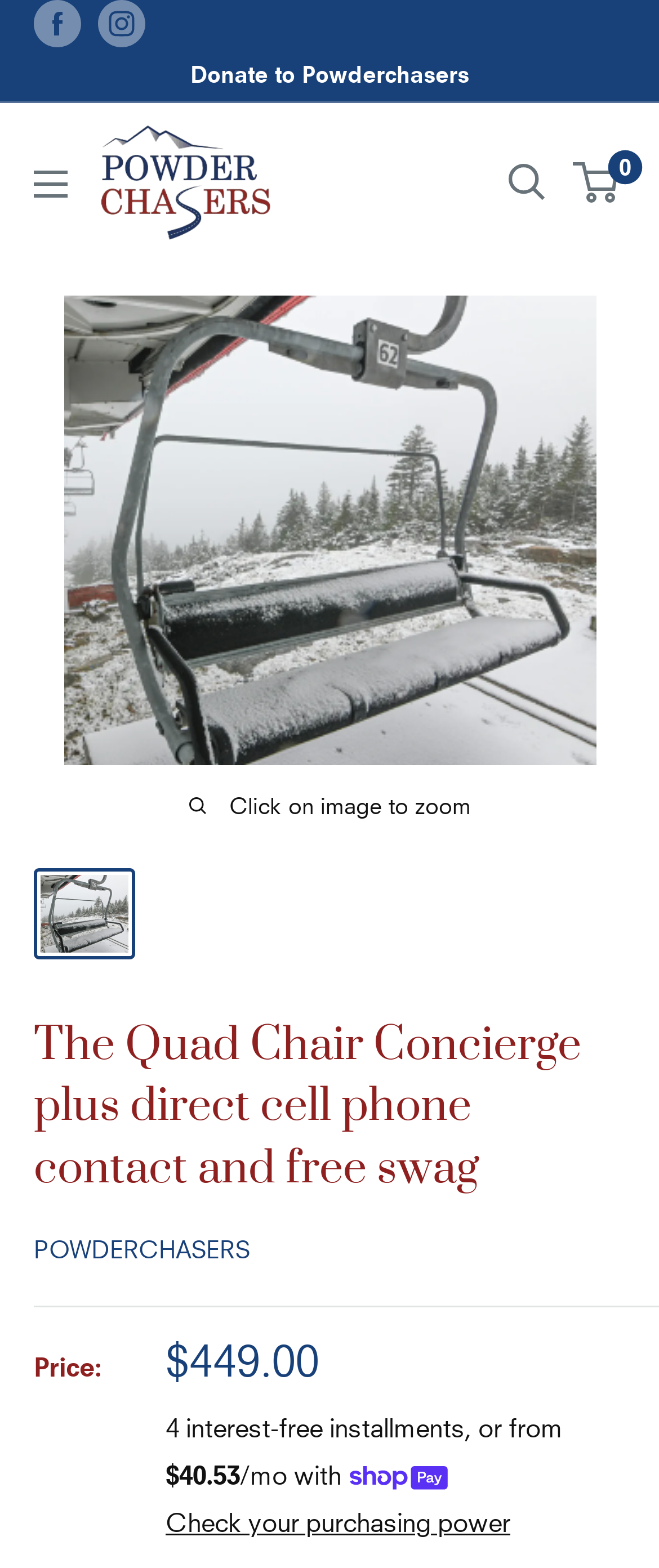How many images are there on the webpage?
Please provide a comprehensive answer based on the contents of the image.

I counted the number of image elements on the webpage and found five images, including the image with the text 'Powderchasers', the image with the text 'The Quad Chair Concierge ...', and three other images.